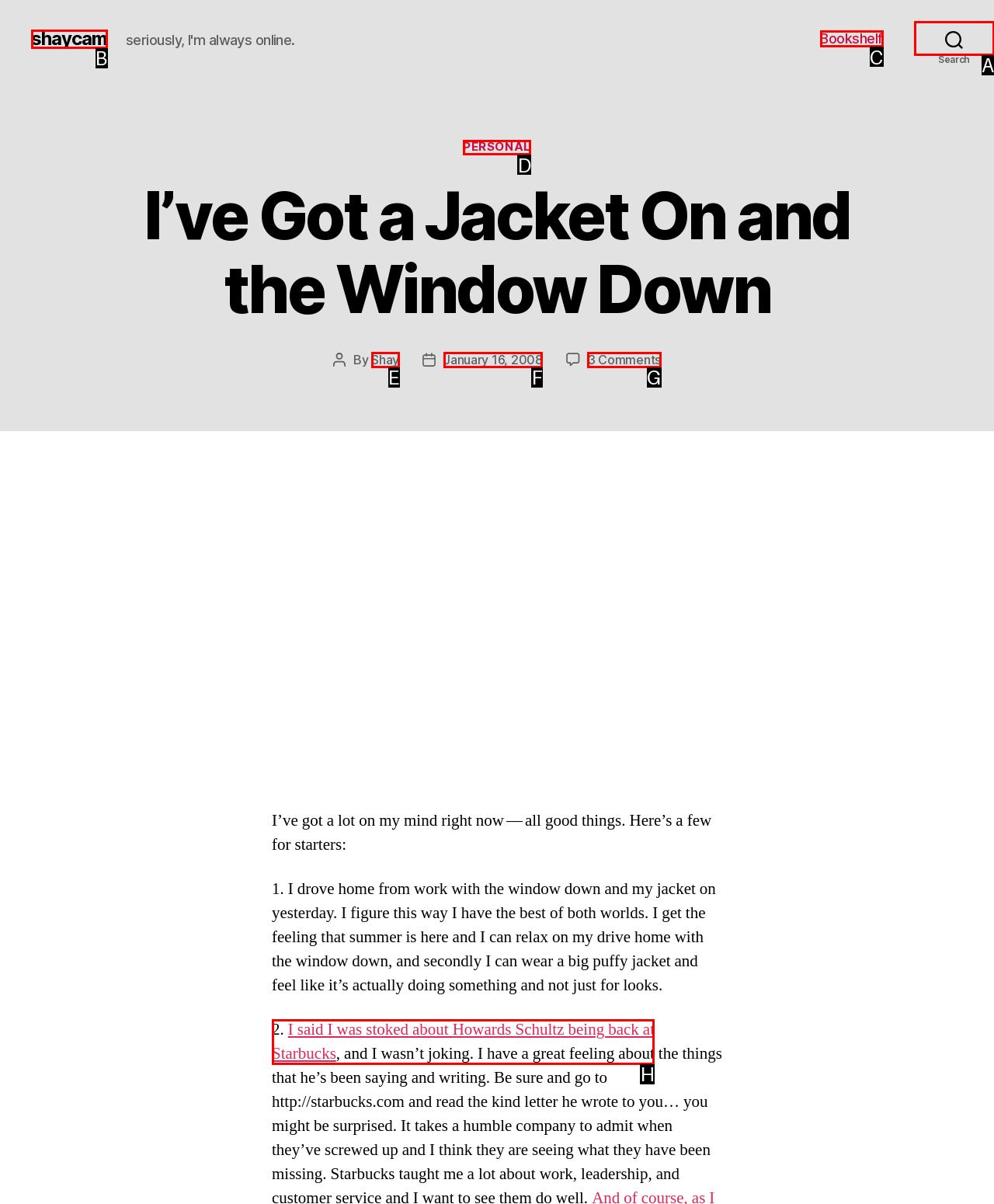Identify the HTML element to click to execute this task: search Respond with the letter corresponding to the proper option.

A